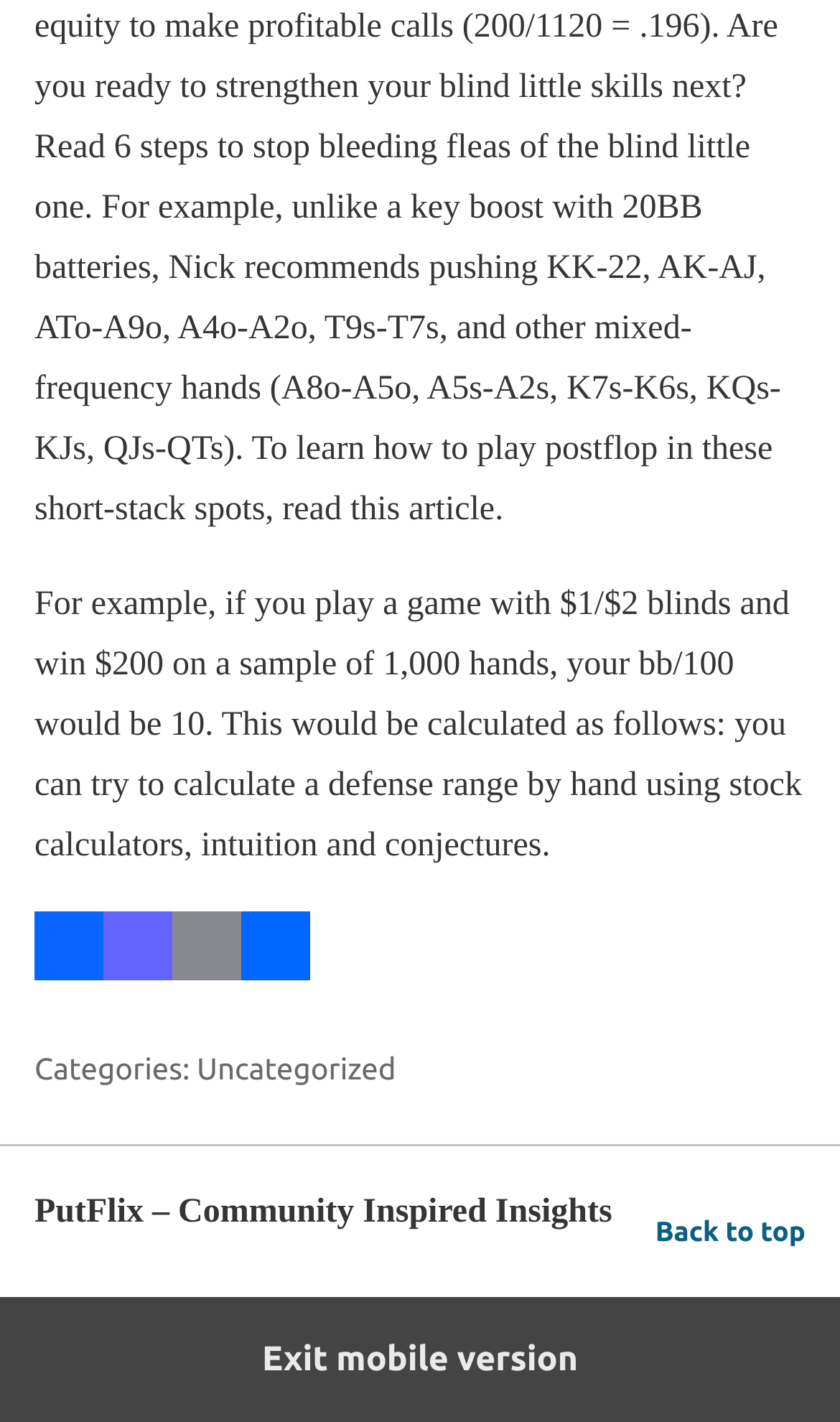Please find the bounding box coordinates in the format (top-left x, top-left y, bottom-right x, bottom-right y) for the given element description. Ensure the coordinates are floating point numbers between 0 and 1. Description: Exit mobile version

[0.0, 0.912, 1.0, 1.0]